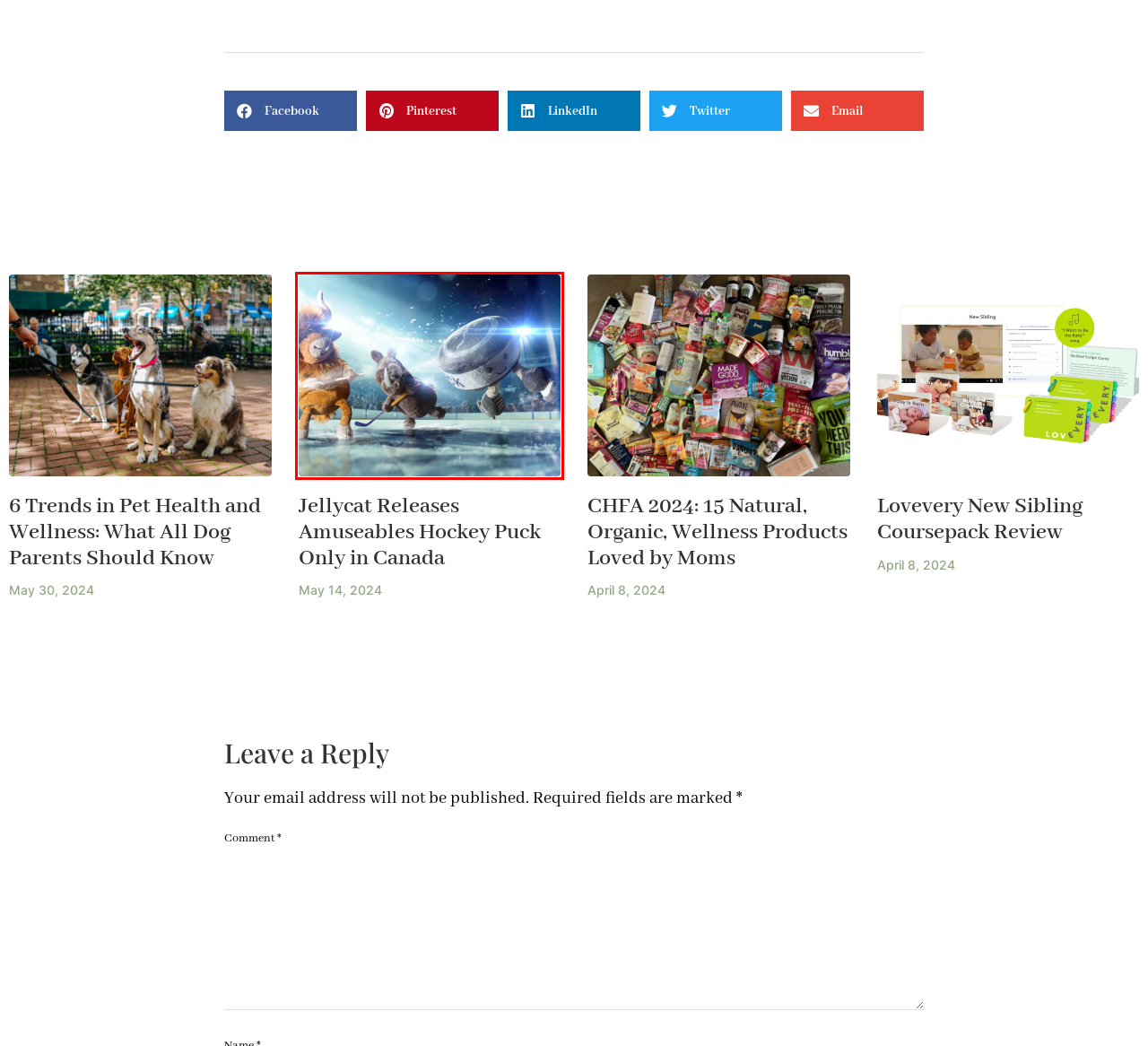Observe the screenshot of a webpage with a red bounding box around an element. Identify the webpage description that best fits the new page after the element inside the bounding box is clicked. The candidates are:
A. Lovevery New Sibling Coursepack Review | Modern Mix Vancouver
B. 6 Trends in Pet Health and Wellness: What All Dog Parents Should Know | Modern Mix Vancouver
C. Fashion & Retail | Modern Mix Vancouver
D. Beauty & Skincare | Modern Mix Vancouver
E. December 1, 2017 | Modern Mix Vancouver
F. CHFA 2024: 15 Natural, Organic, Wellness Products Loved by Moms | Modern Mix Vancouver
G. Jellycat Releases Amuseables Hockey Puck Only in Canada | Modern Mix Vancouver
H. Health & Wellness | Modern Mix Vancouver

G